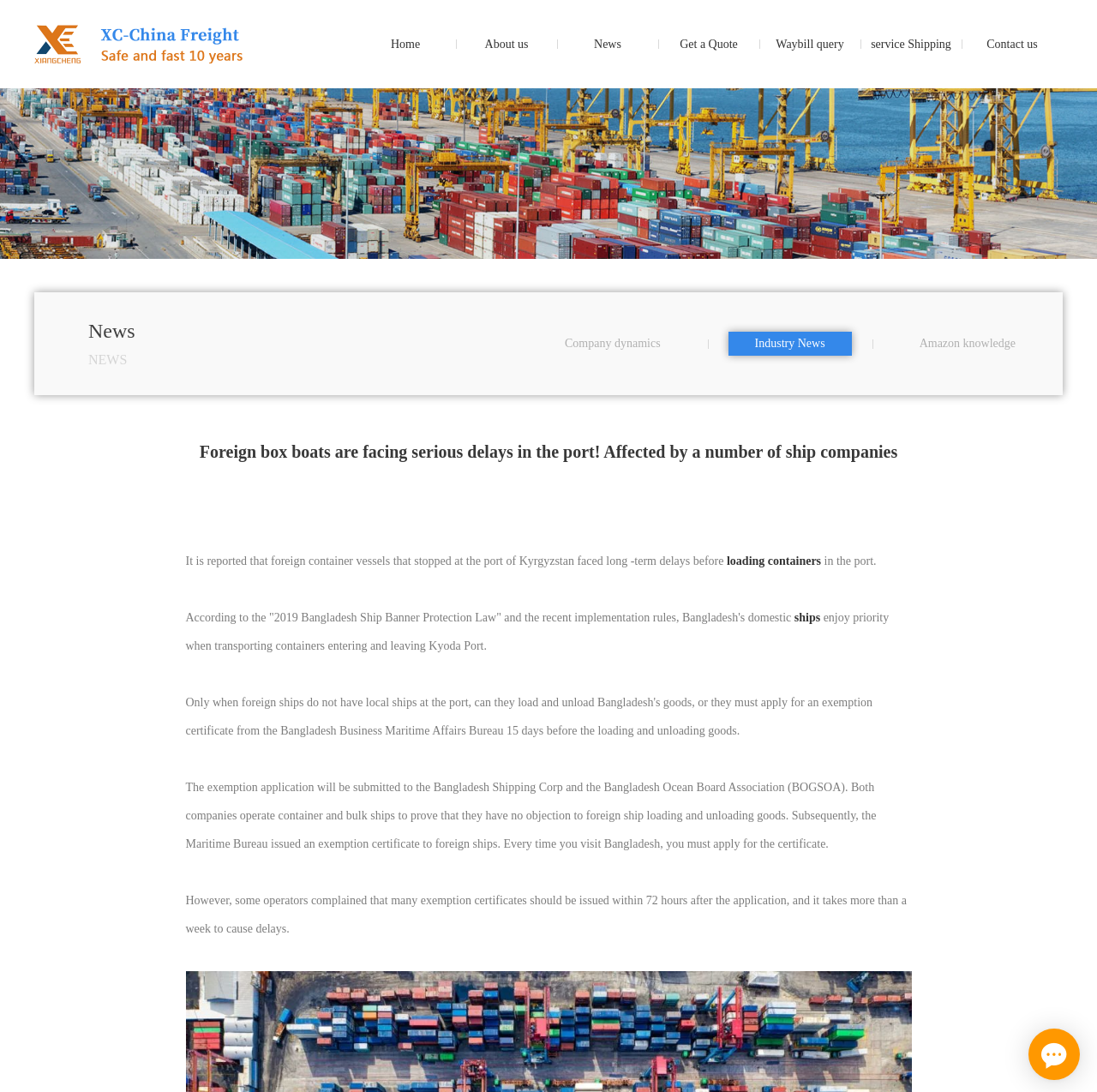What is the name of the law mentioned?
Based on the image, give a concise answer in the form of a single word or short phrase.

2019 Bangladesh Ship Banner Protection Law